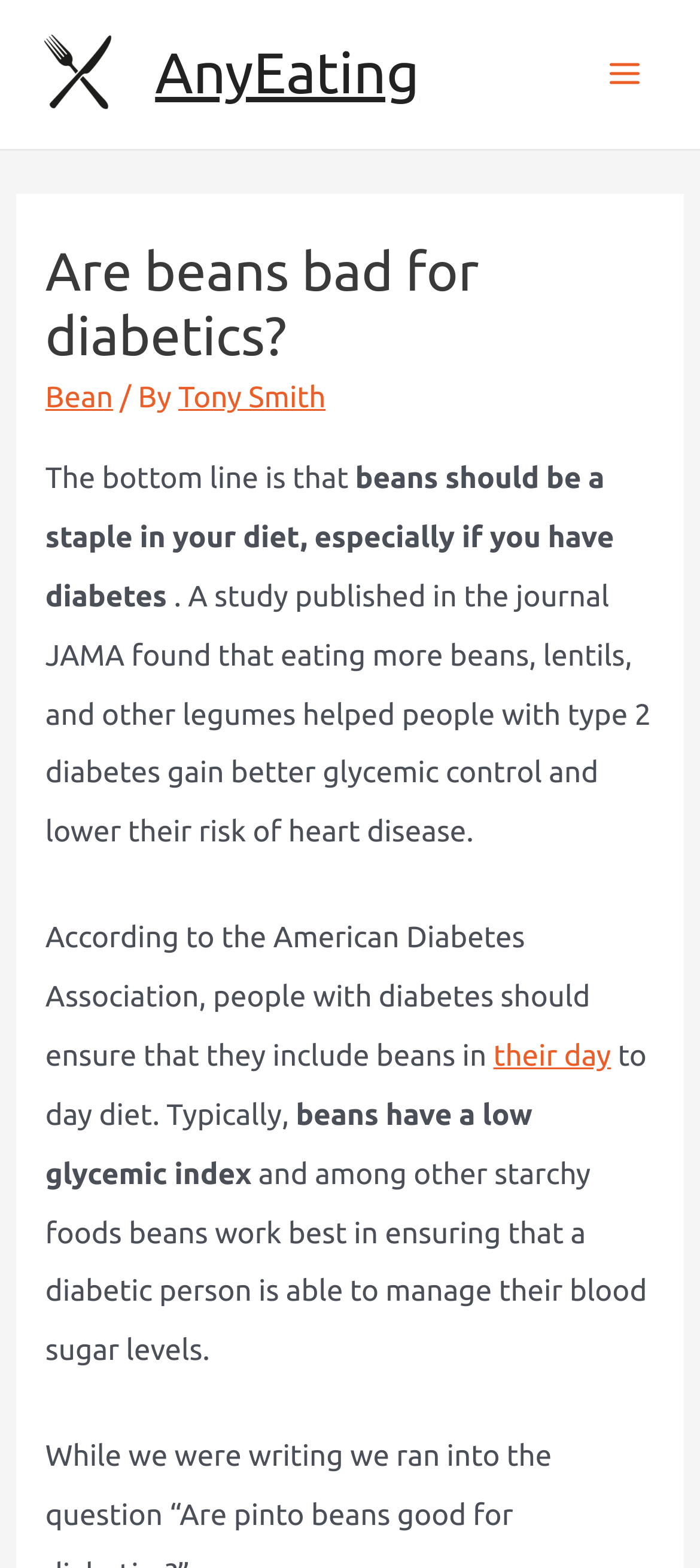What is the characteristic of beans that helps diabetics?
Examine the image and give a concise answer in one word or a short phrase.

Low glycemic index